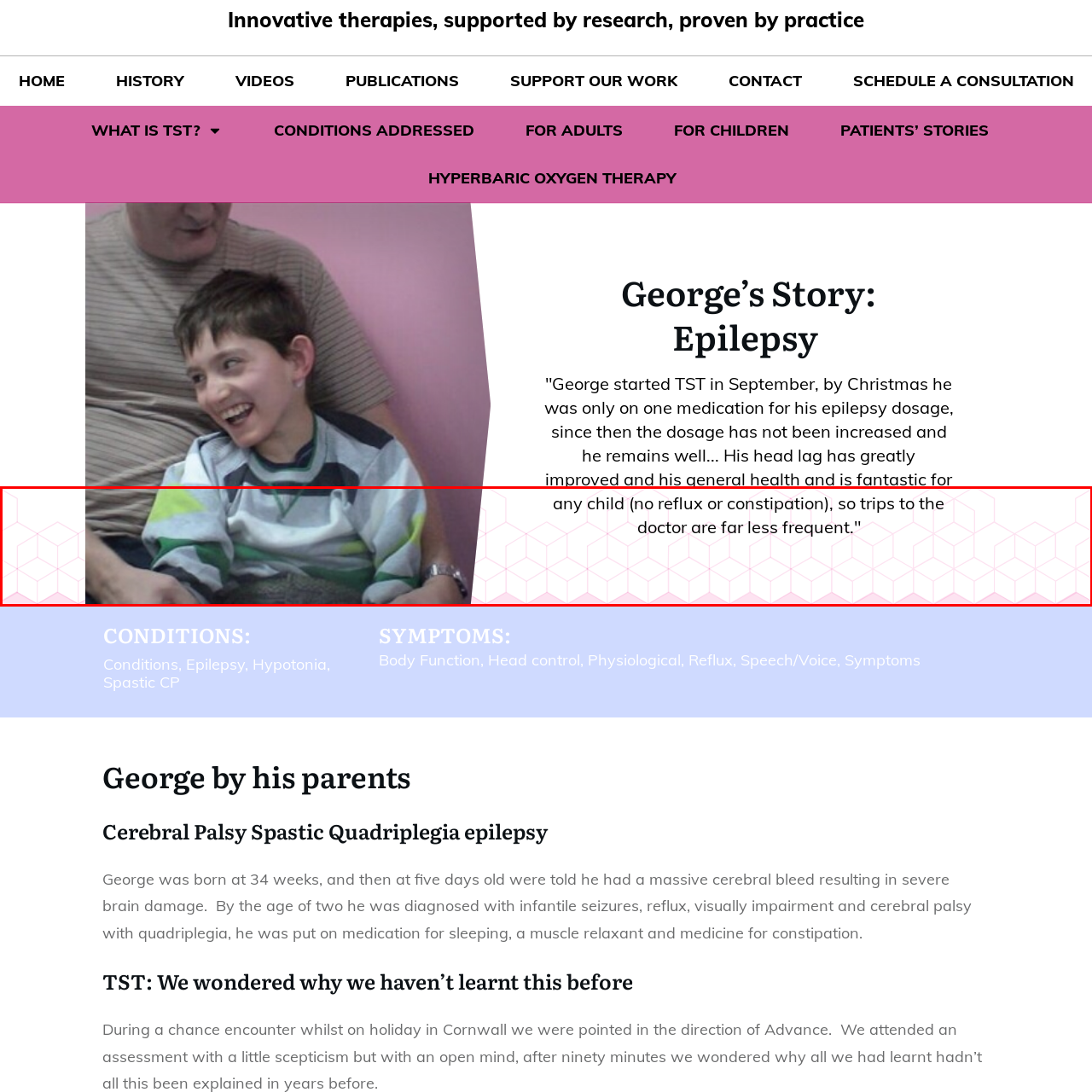What is the purpose of sharing the testimonial?  
Study the image enclosed by the red boundary and furnish a detailed answer based on the visual details observed in the image.

The testimonial is shared to highlight the positive impact of innovative therapies supported by research and proven by practice, showcasing a journey towards better health and wellbeing for children facing challenges.